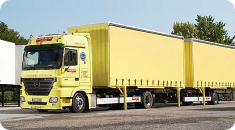Please answer the following query using a single word or phrase: 
What type of environment is depicted in the background of the image?

Busy logistical